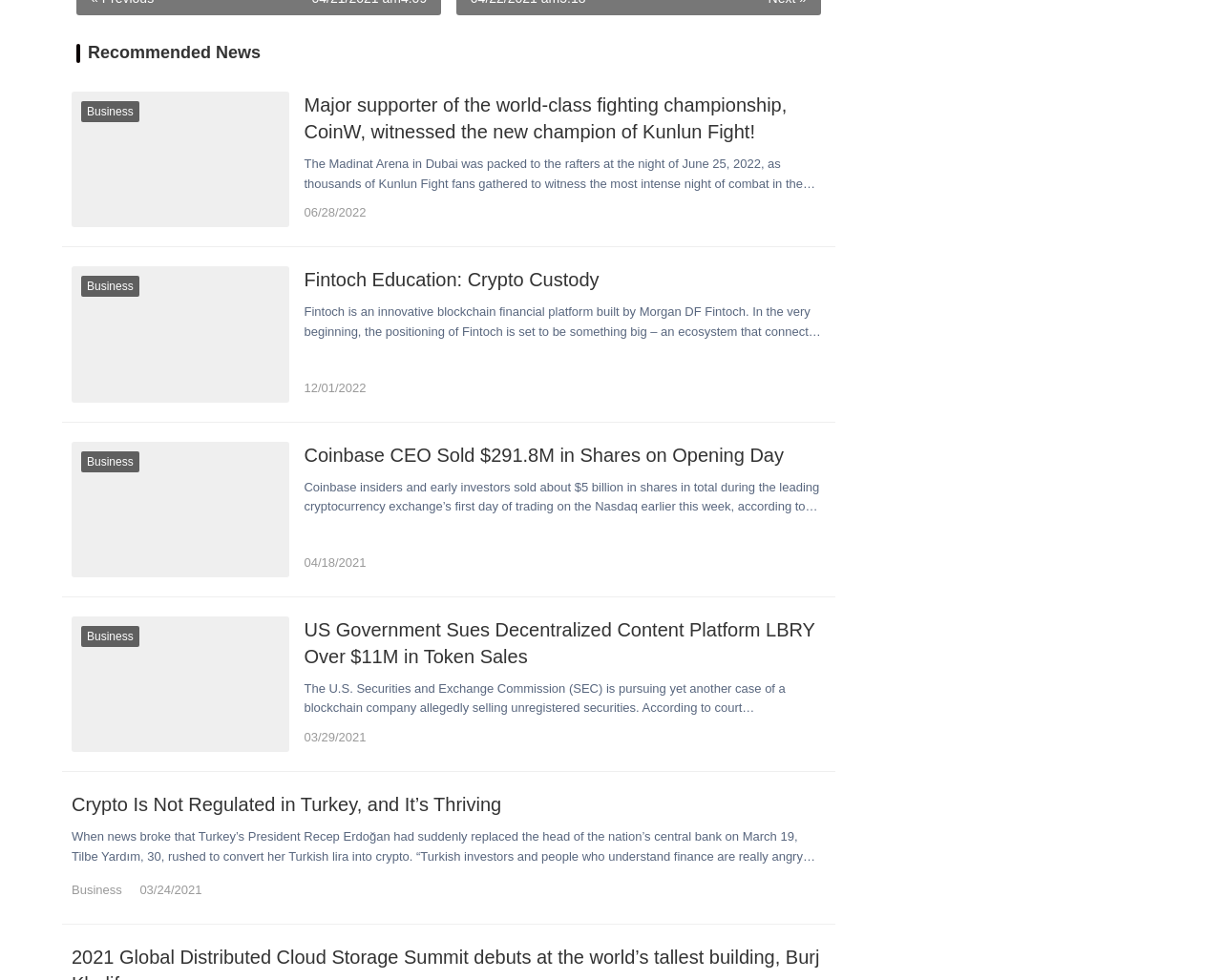Respond to the question below with a single word or phrase:
What is the company mentioned in the third news article?

Coinbase